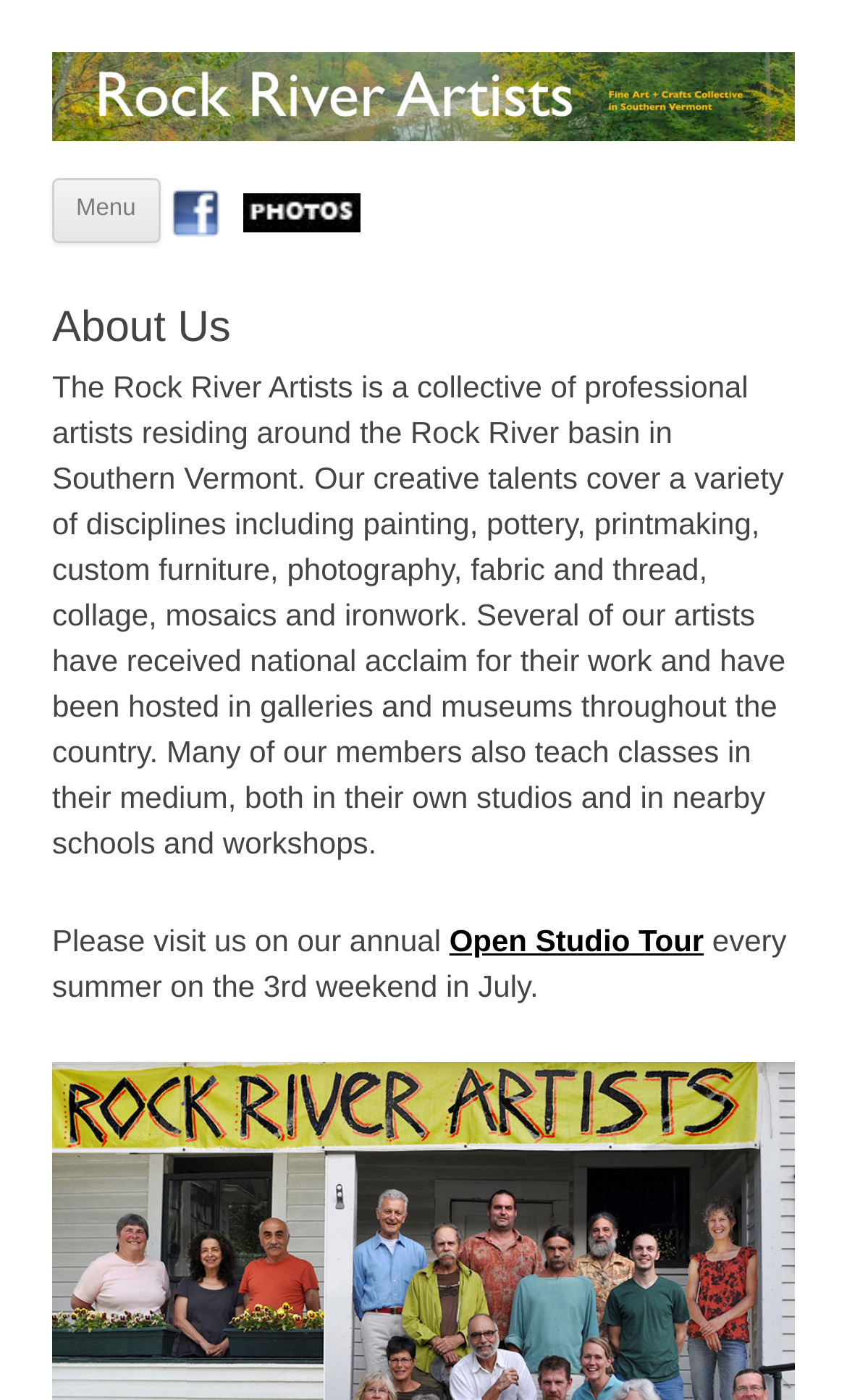Predict the bounding box of the UI element based on this description: "Skip to content".

[0.189, 0.128, 0.426, 0.149]